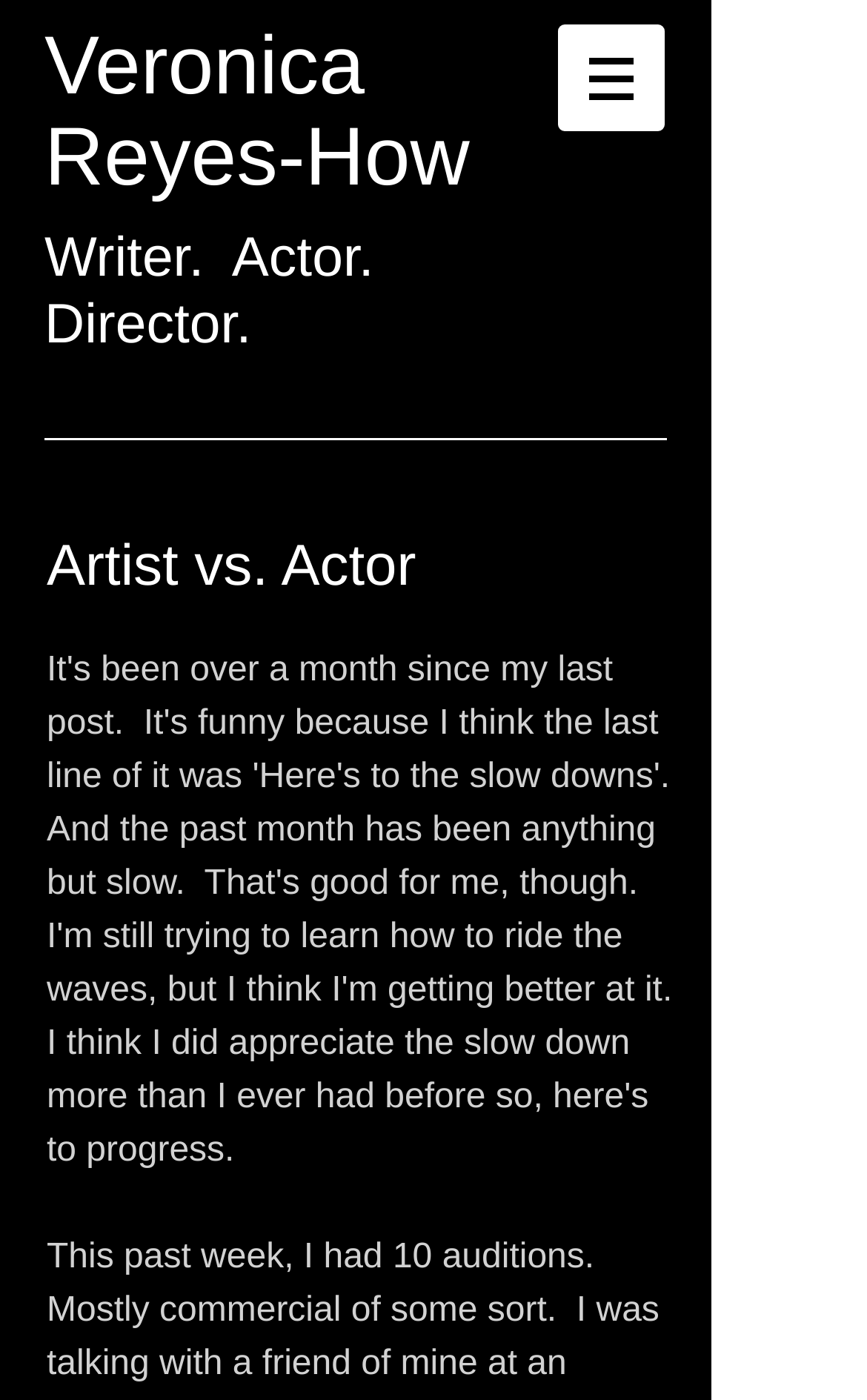Consider the image and give a detailed and elaborate answer to the question: 
What is the title of the article or blog post?

I found a heading element with the text 'Artist vs. Actor', which appears to be the title of the article or blog post on this webpage.